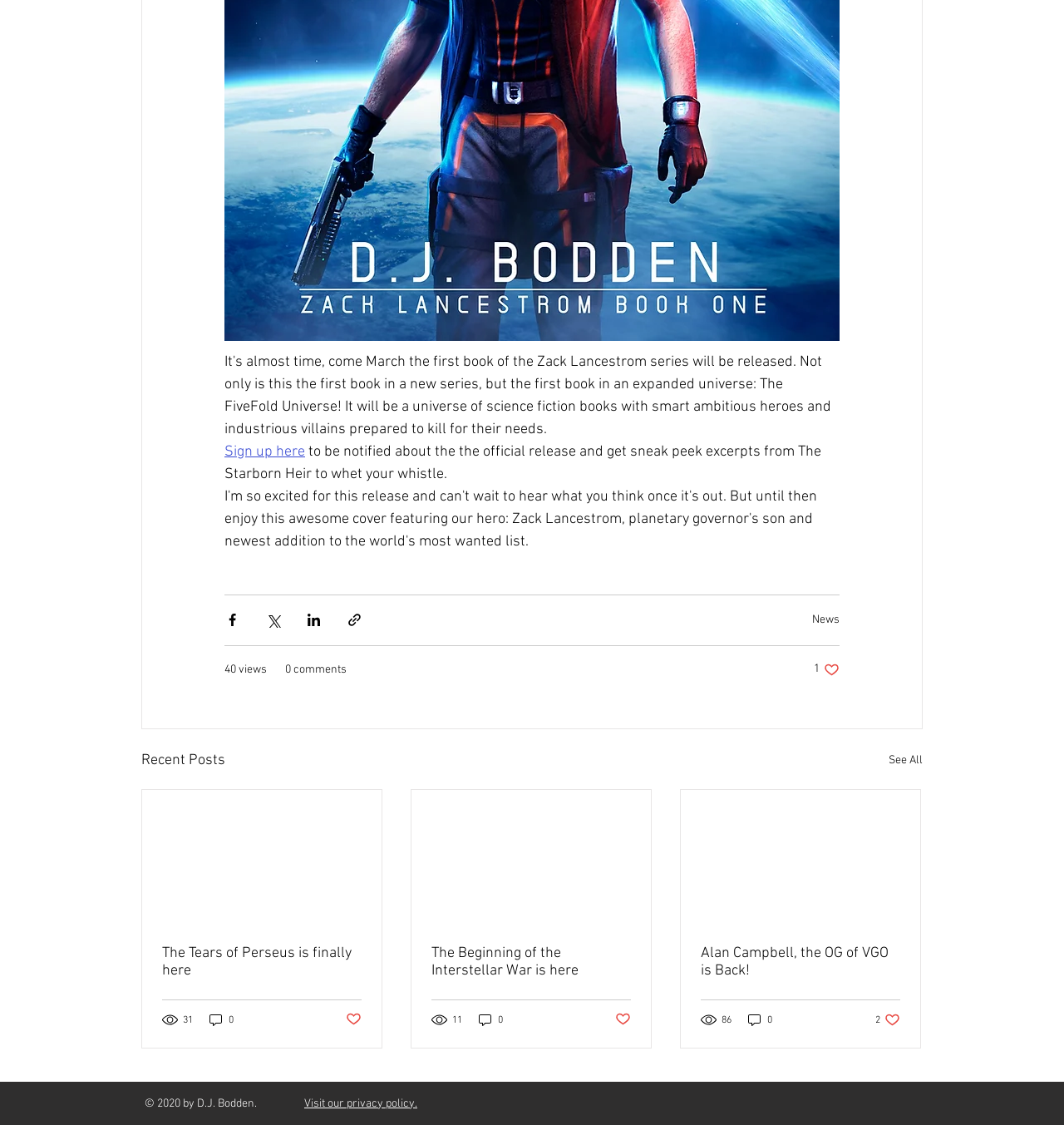Please determine the bounding box coordinates of the section I need to click to accomplish this instruction: "Sign up to get notified about the official release".

[0.211, 0.394, 0.287, 0.409]